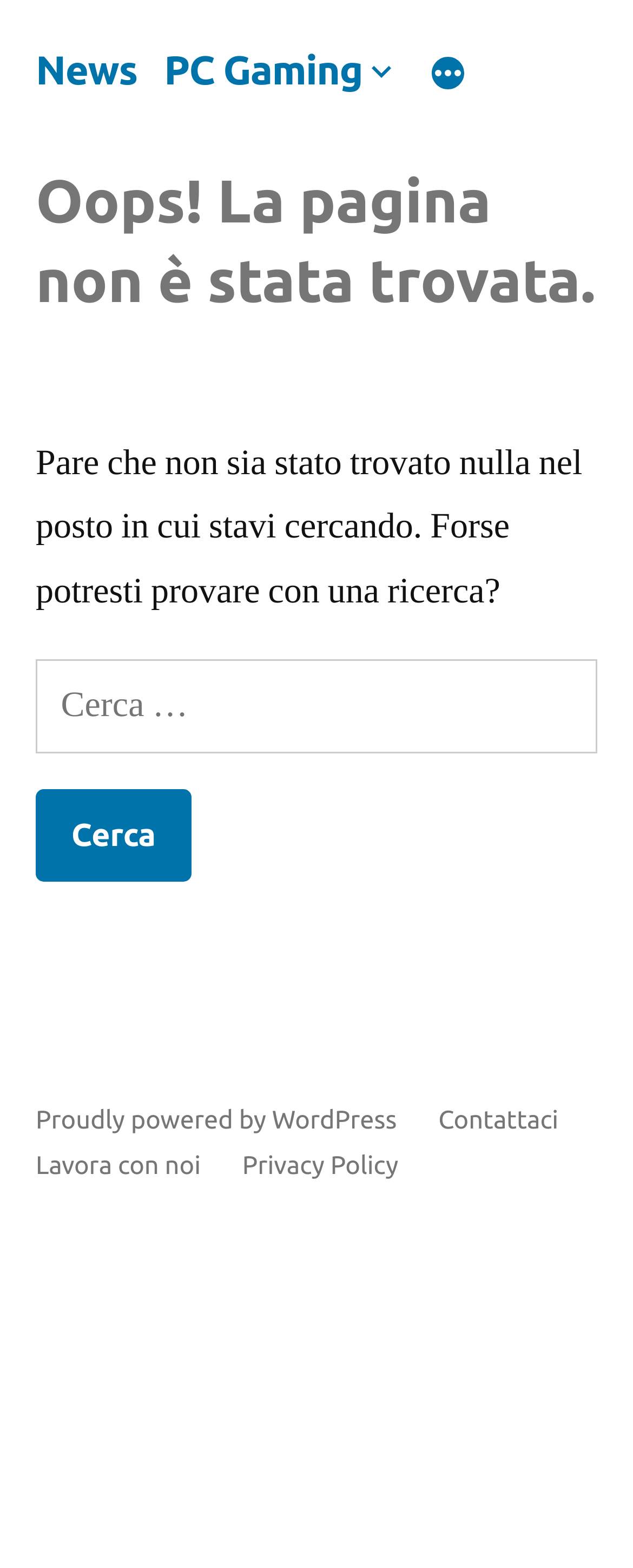Analyze the image and answer the question with as much detail as possible: 
What is the current page status?

The current page status is 'Not found' because the header of the page says 'Oops! La pagina non è stata trovata.' which means the page was not found.